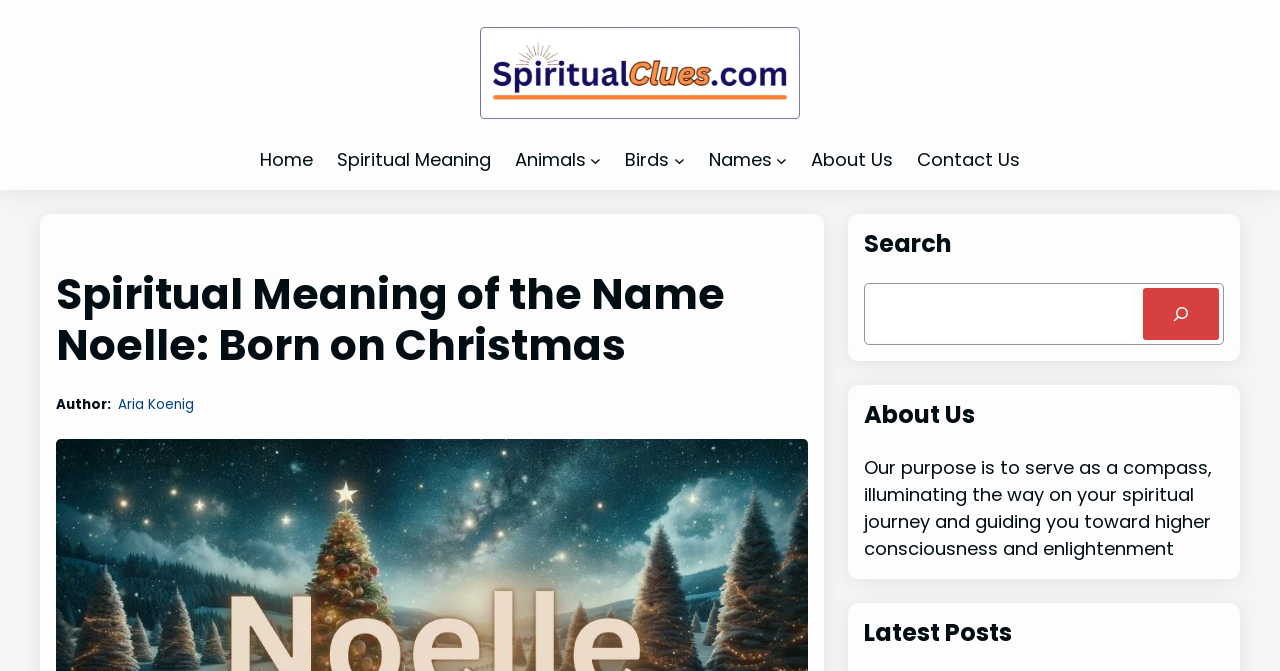Can you identify the bounding box coordinates of the clickable region needed to carry out this instruction: 'Explore the About Us section'? The coordinates should be four float numbers within the range of 0 to 1, stated as [left, top, right, bottom].

[0.675, 0.598, 0.956, 0.641]